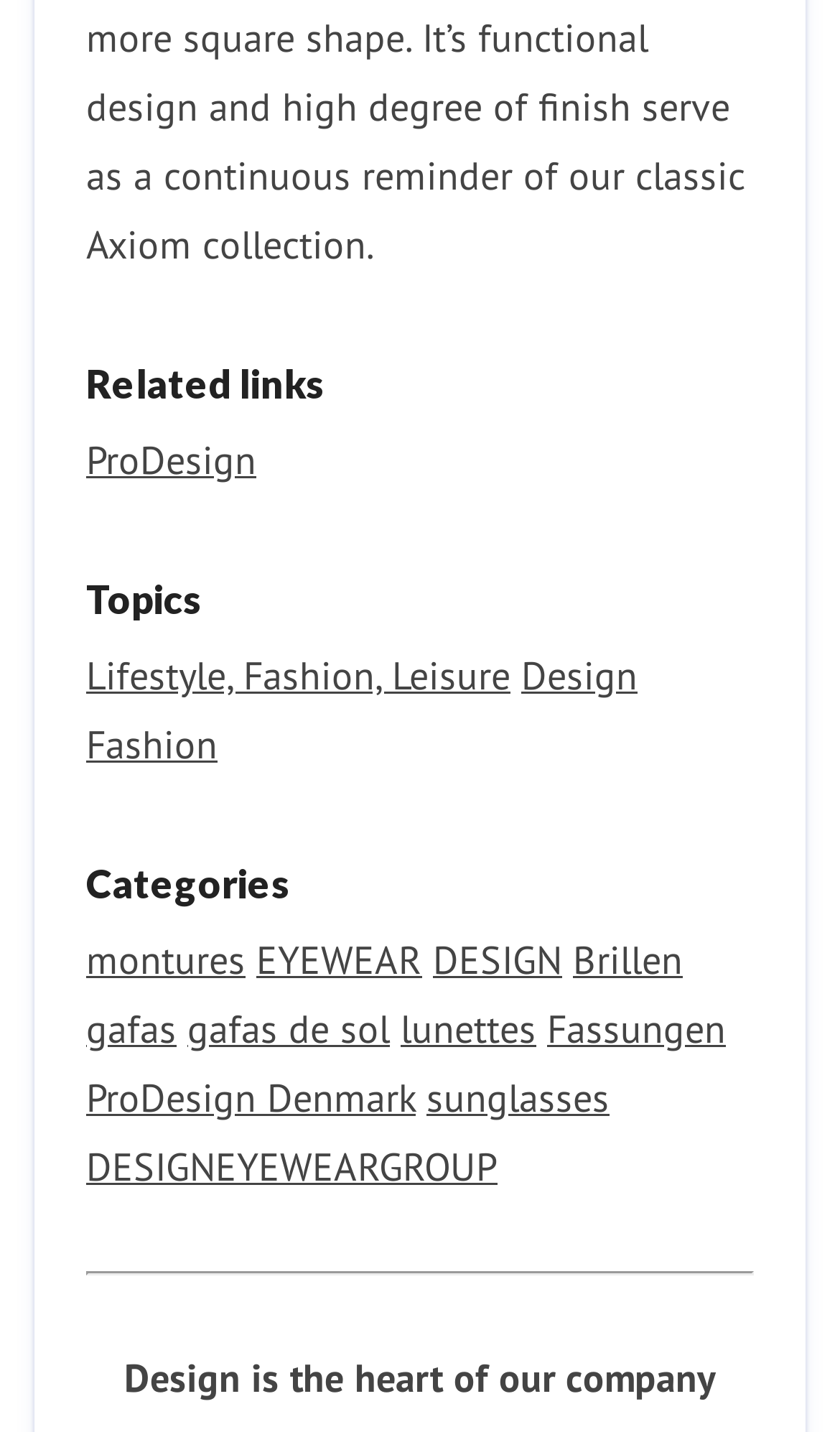Please locate the bounding box coordinates of the element that should be clicked to achieve the given instruction: "Visit 'ProDesign Denmark'".

[0.103, 0.75, 0.495, 0.784]